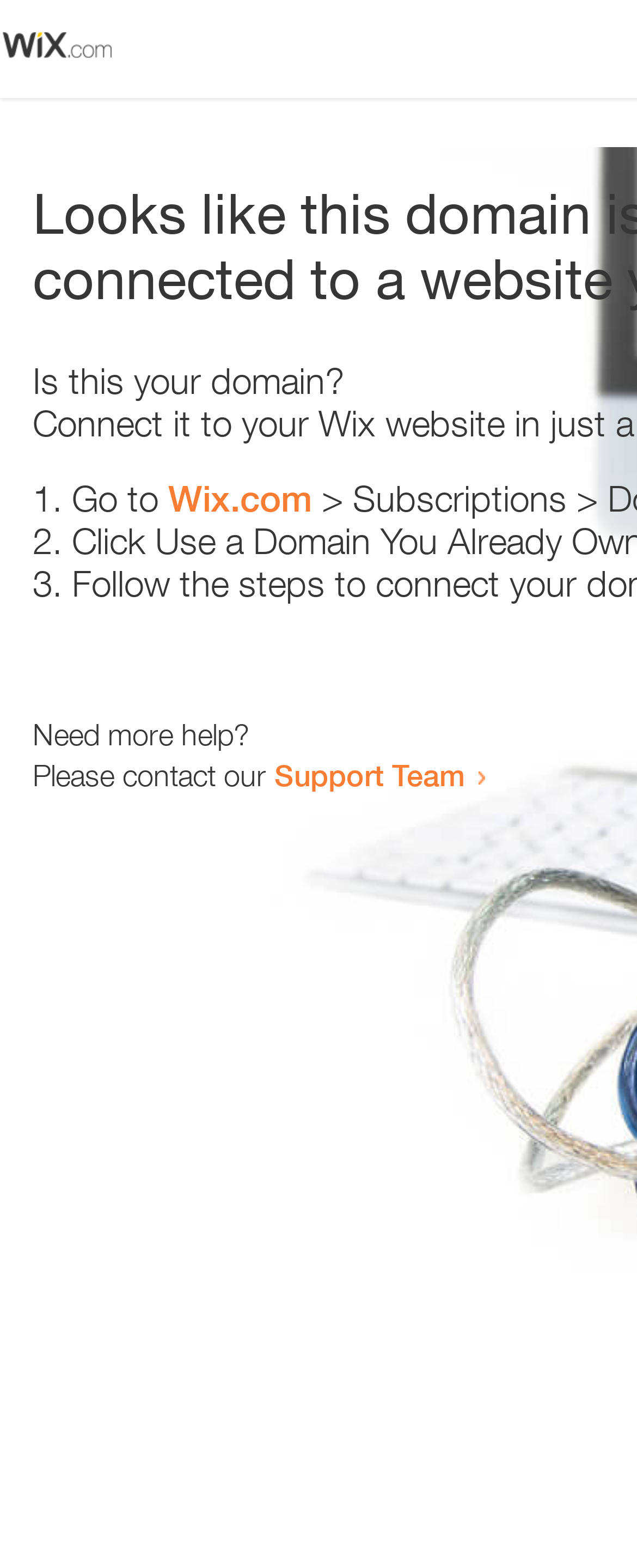Is the webpage providing a solution to a problem?
Analyze the screenshot and provide a detailed answer to the question.

The webpage contains a list of steps and a link to contact the Support Team, which suggests that the webpage is providing a solution to a problem, specifically an error related to a domain.